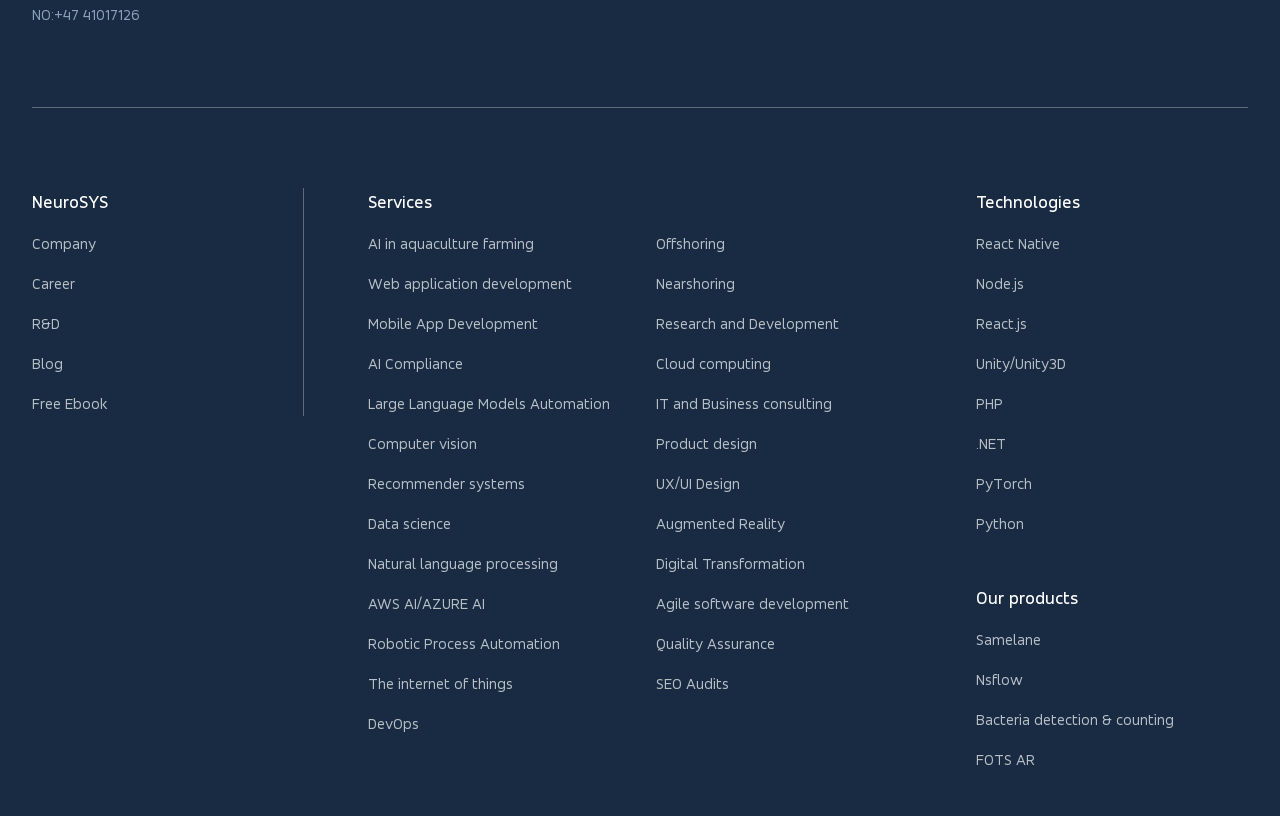Specify the bounding box coordinates of the region I need to click to perform the following instruction: "Click on the link to read about WeeFarers sunglasses". The coordinates must be four float numbers in the range of 0 to 1, i.e., [left, top, right, bottom].

None